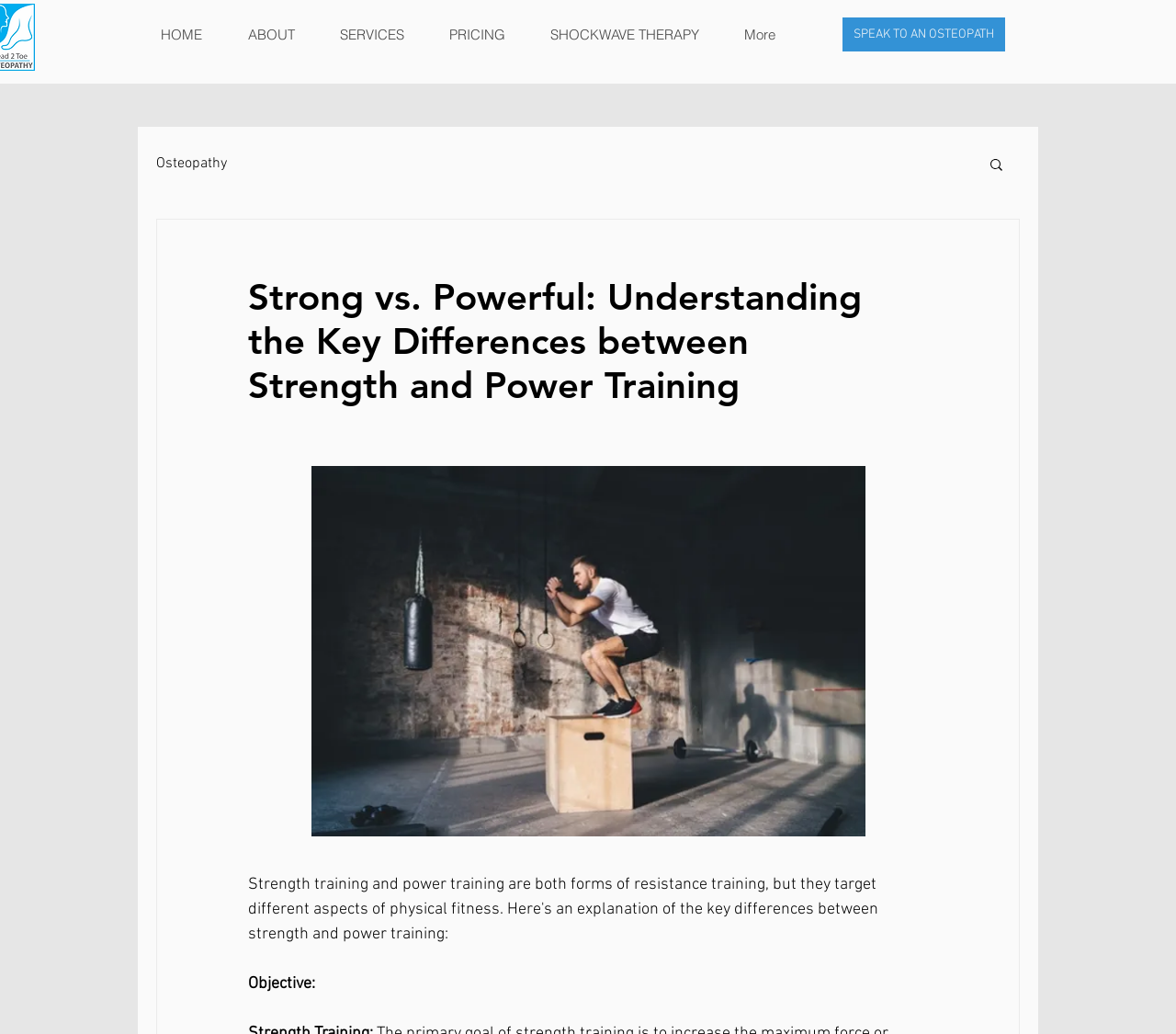Please find the bounding box coordinates of the element that you should click to achieve the following instruction: "Search for something". The coordinates should be presented as four float numbers between 0 and 1: [left, top, right, bottom].

None